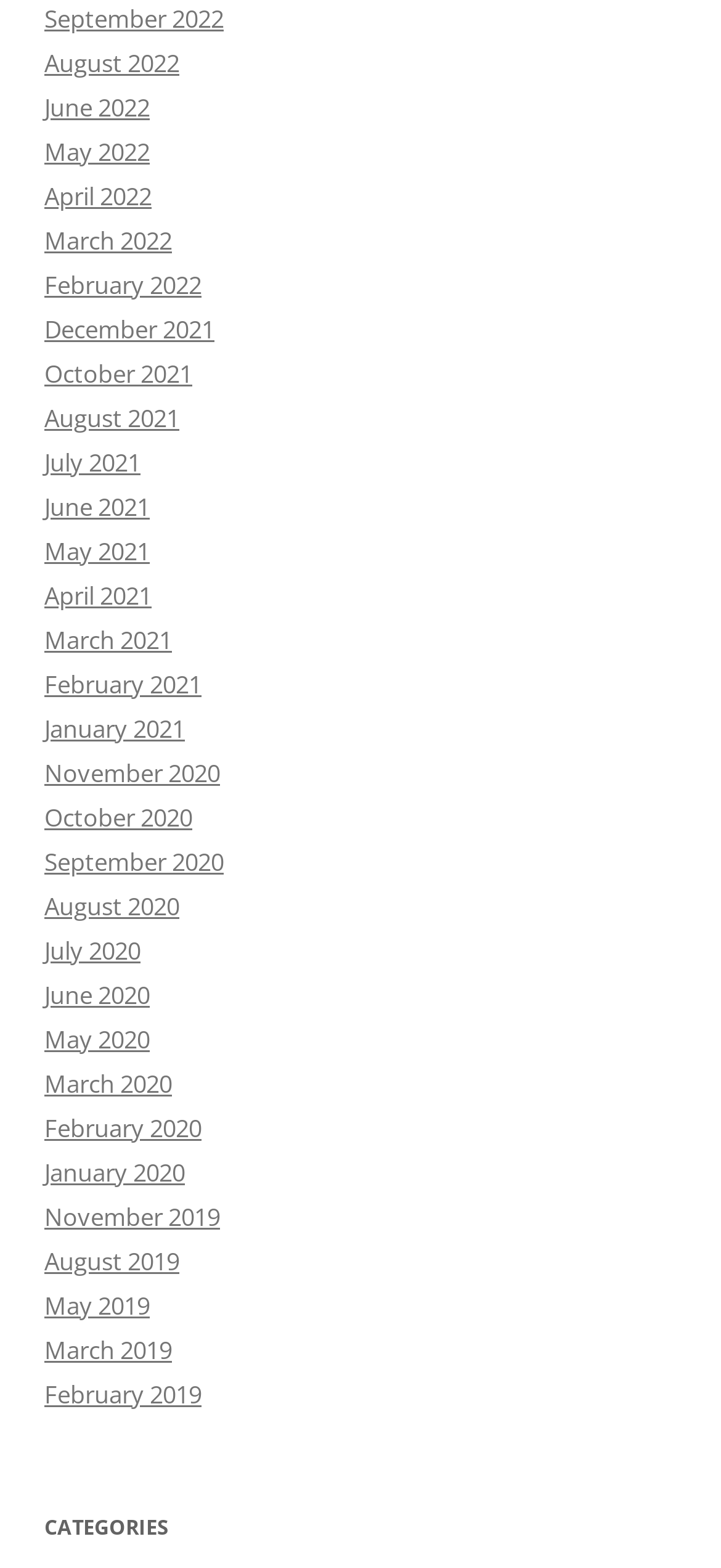Locate the bounding box coordinates of the clickable region necessary to complete the following instruction: "View September 2022". Provide the coordinates in the format of four float numbers between 0 and 1, i.e., [left, top, right, bottom].

[0.062, 0.001, 0.31, 0.022]